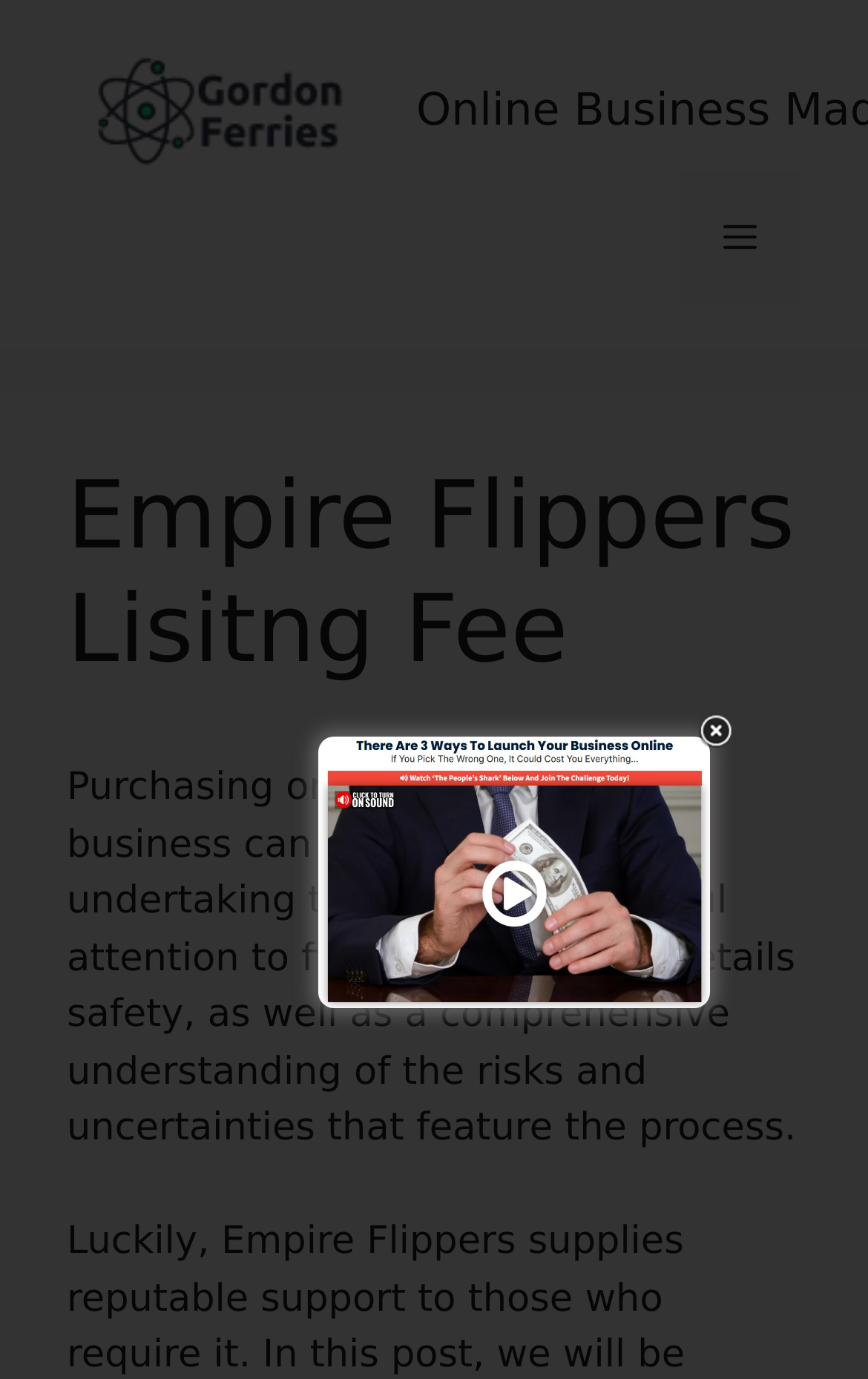Respond to the question below with a single word or phrase:
What is the image in the top left corner?

Online Business Made Easy logo